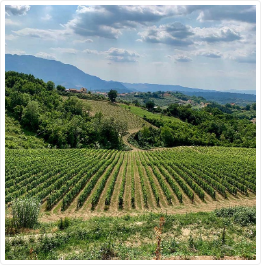Offer a detailed narrative of the image.

The image captures a stunning view of the Vineyards of Picinisco, showcasing the lush green rows of grapevines meticulously arranged across the hillside. The landscape is dotted with patches of trees and shrubs, offering a sense of tranquility and natural beauty. In the background, rolling hills rise gently under a sky filled with fluffy clouds, reflecting the vibrant and rich agricultural heritage of the region. This picturesque scene is part of the history associated with Cesidio Di Ciacca, emphasizing the connection between the land and its agricultural practices. The vineyards symbolize not just the cultivation of grapes but also the deeper cultural significance and pride tied to the locality.